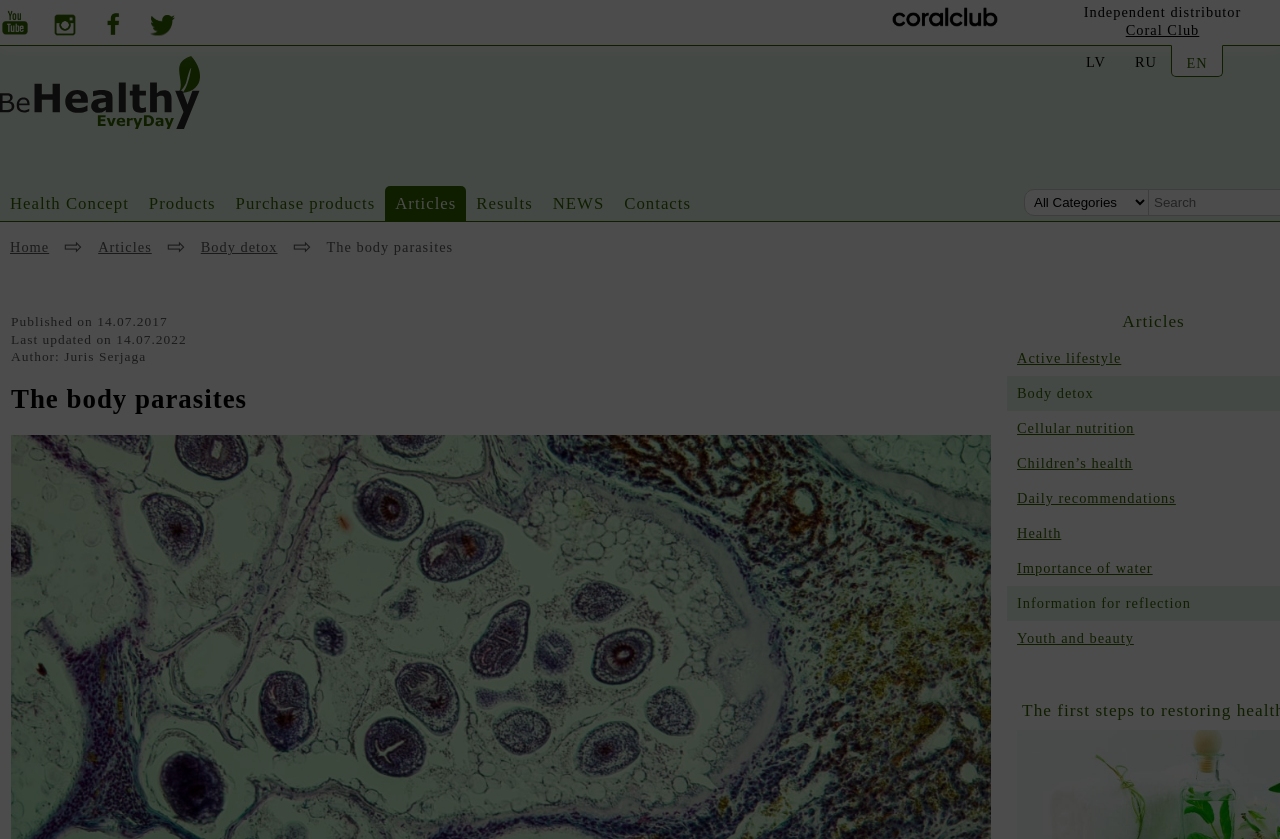Locate the UI element described by Health Concept and provide its bounding box coordinates. Use the format (top-left x, top-left y, bottom-right x, bottom-right y) with all values as floating point numbers between 0 and 1.

[0.0, 0.222, 0.108, 0.263]